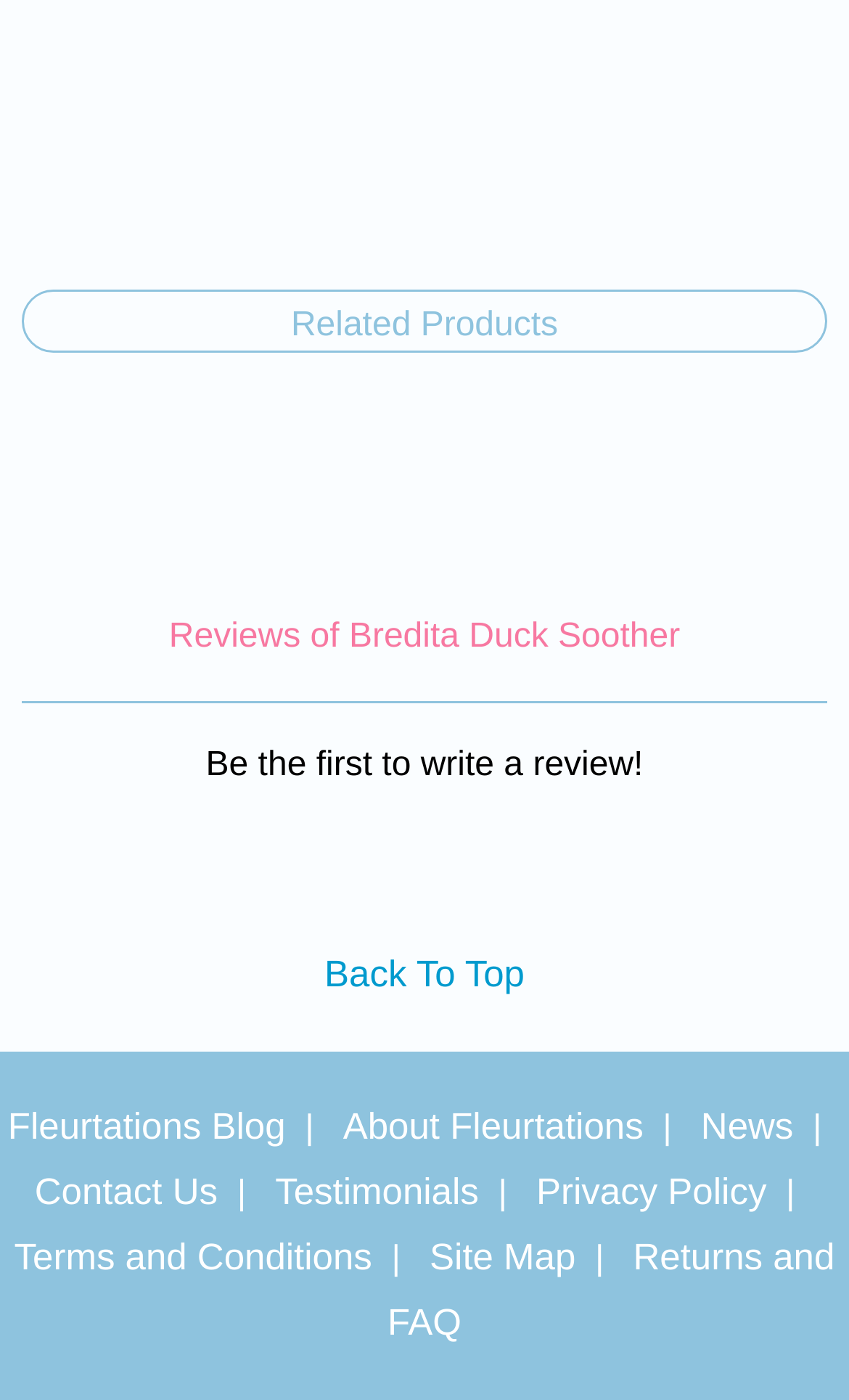Based on the image, provide a detailed and complete answer to the question: 
What is the name of the product being reviewed?

The product name can be found in the StaticText element 'Reviews of Bredita Duck Soother' which is located at the top of the webpage, indicating that the webpage is reviewing this specific product.